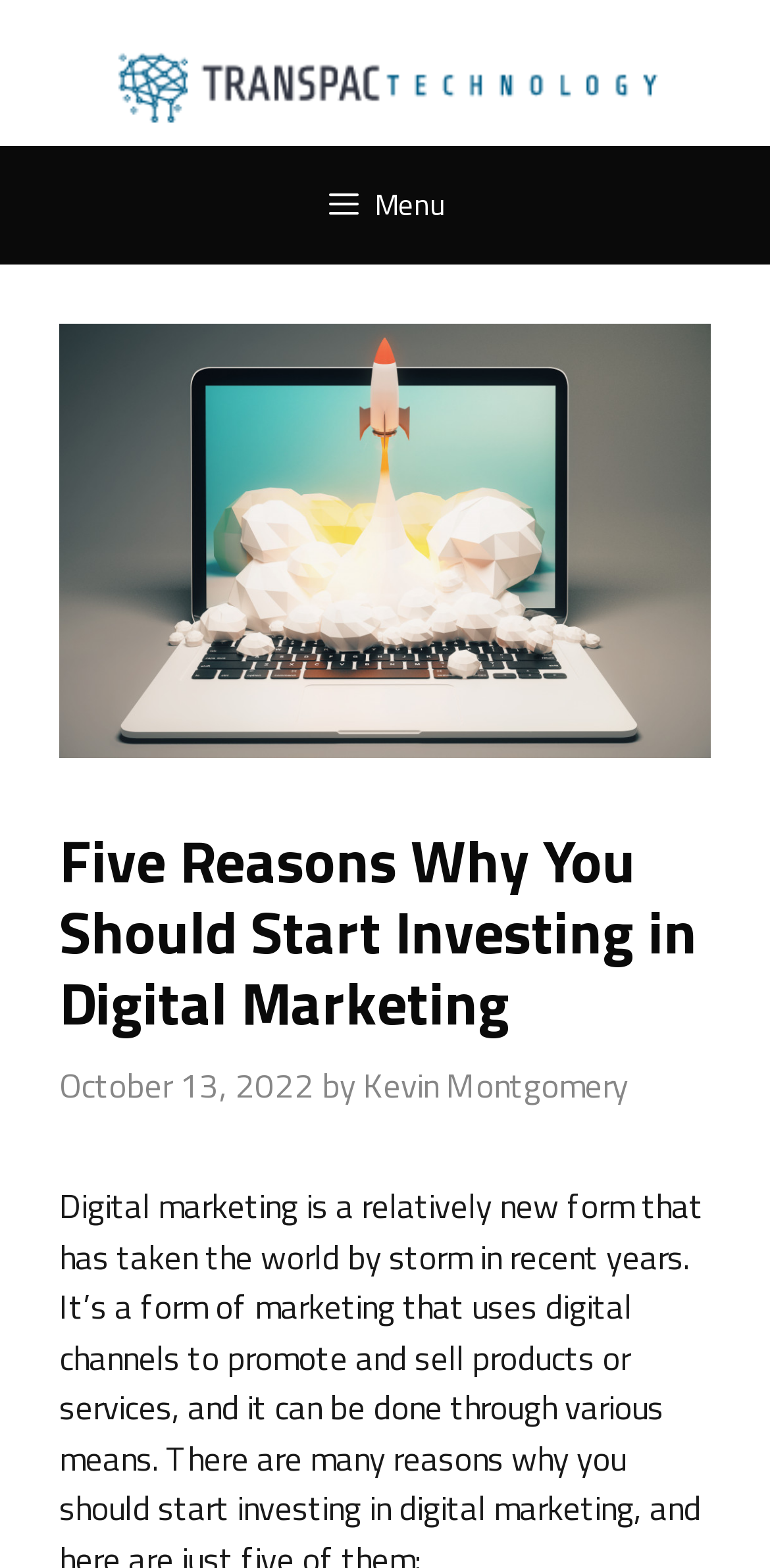Provide a brief response using a word or short phrase to this question:
Who is the author of the article?

Kevin Montgomery